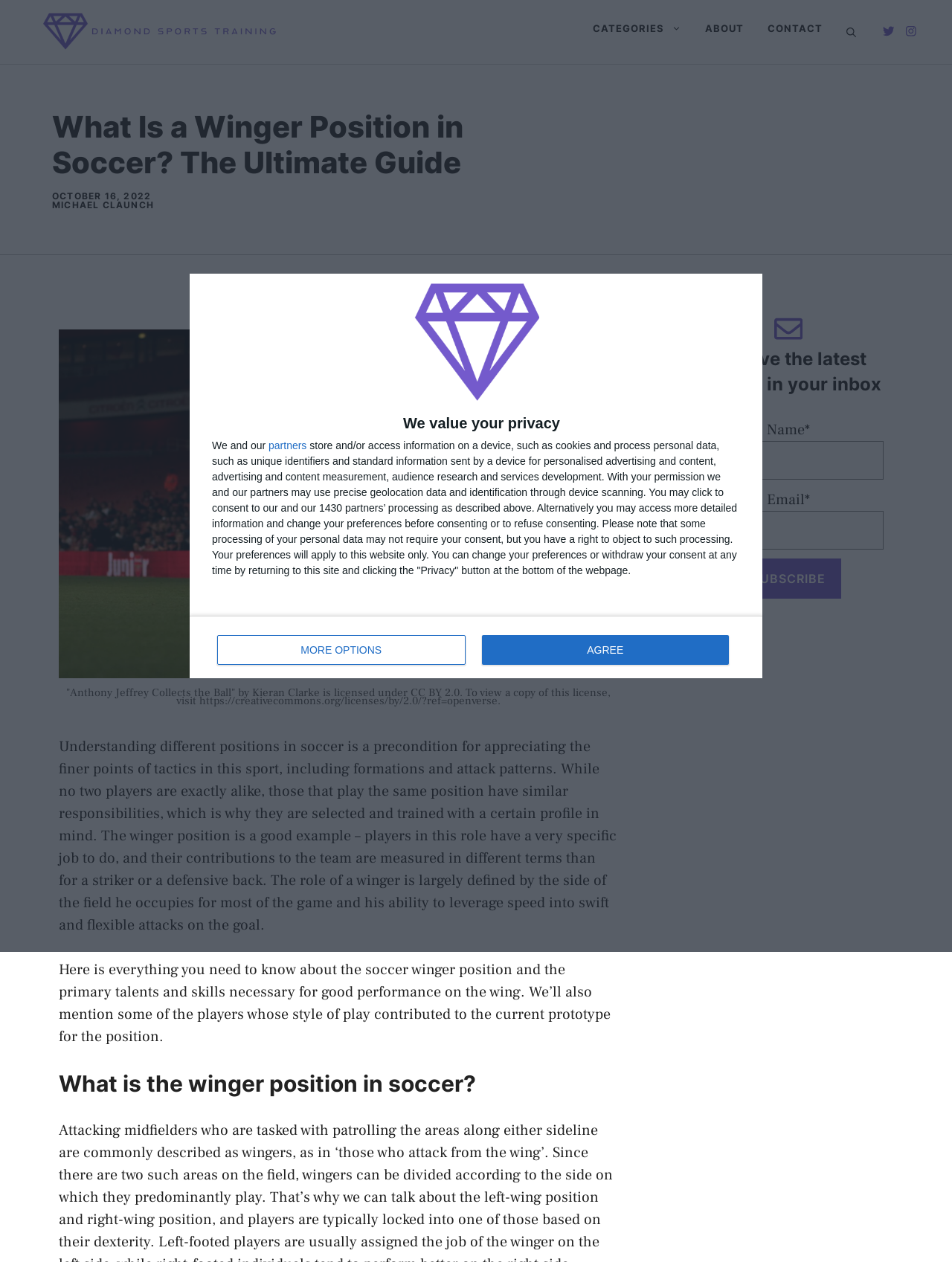What is the date of the article?
Based on the visual information, provide a detailed and comprehensive answer.

I found the answer by examining the time element on the webpage, which displays the date 'OCTOBER 16, 2022'.